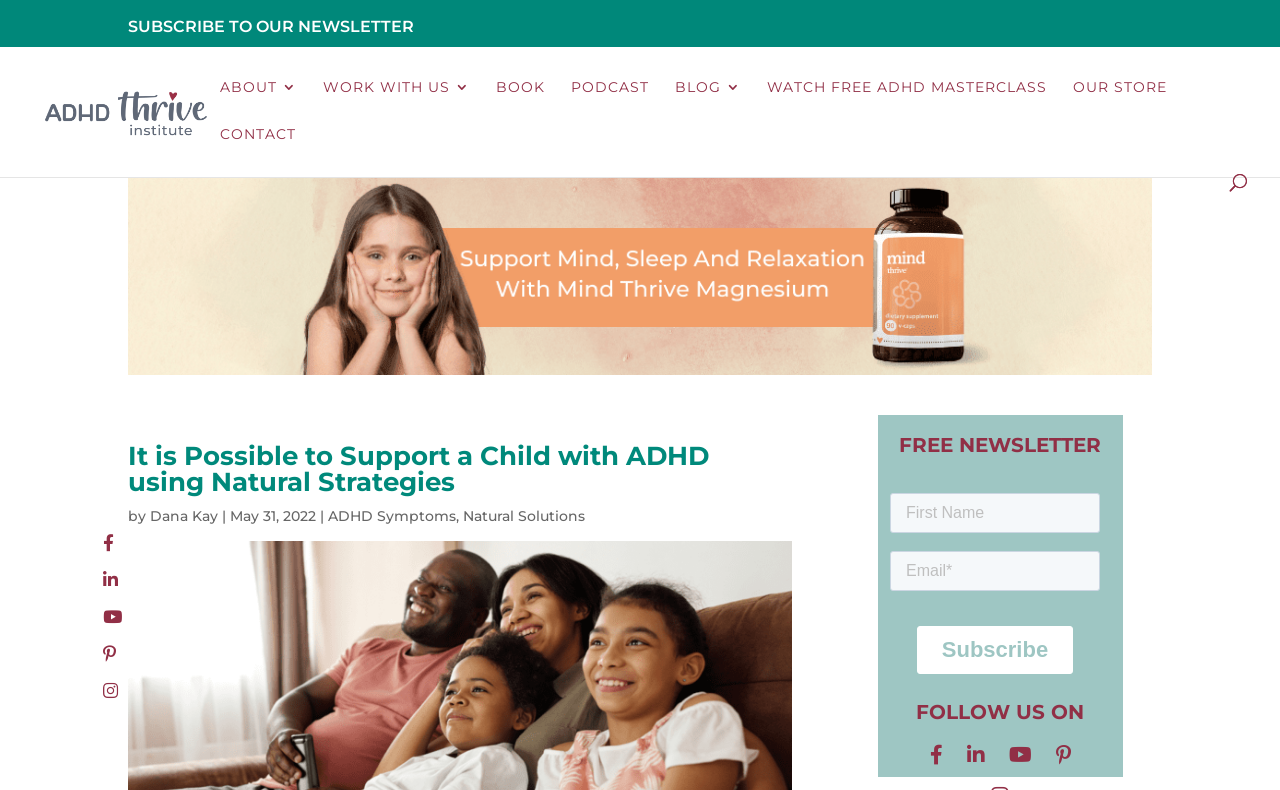What is the topic of the article?
Please give a detailed and thorough answer to the question, covering all relevant points.

I inferred the topic of the article by reading the heading 'It is Possible to Support a Child with ADHD using Natural Strategies' and understanding the context of the webpage, which suggests that the article is about supporting a child with ADHD using natural strategies.